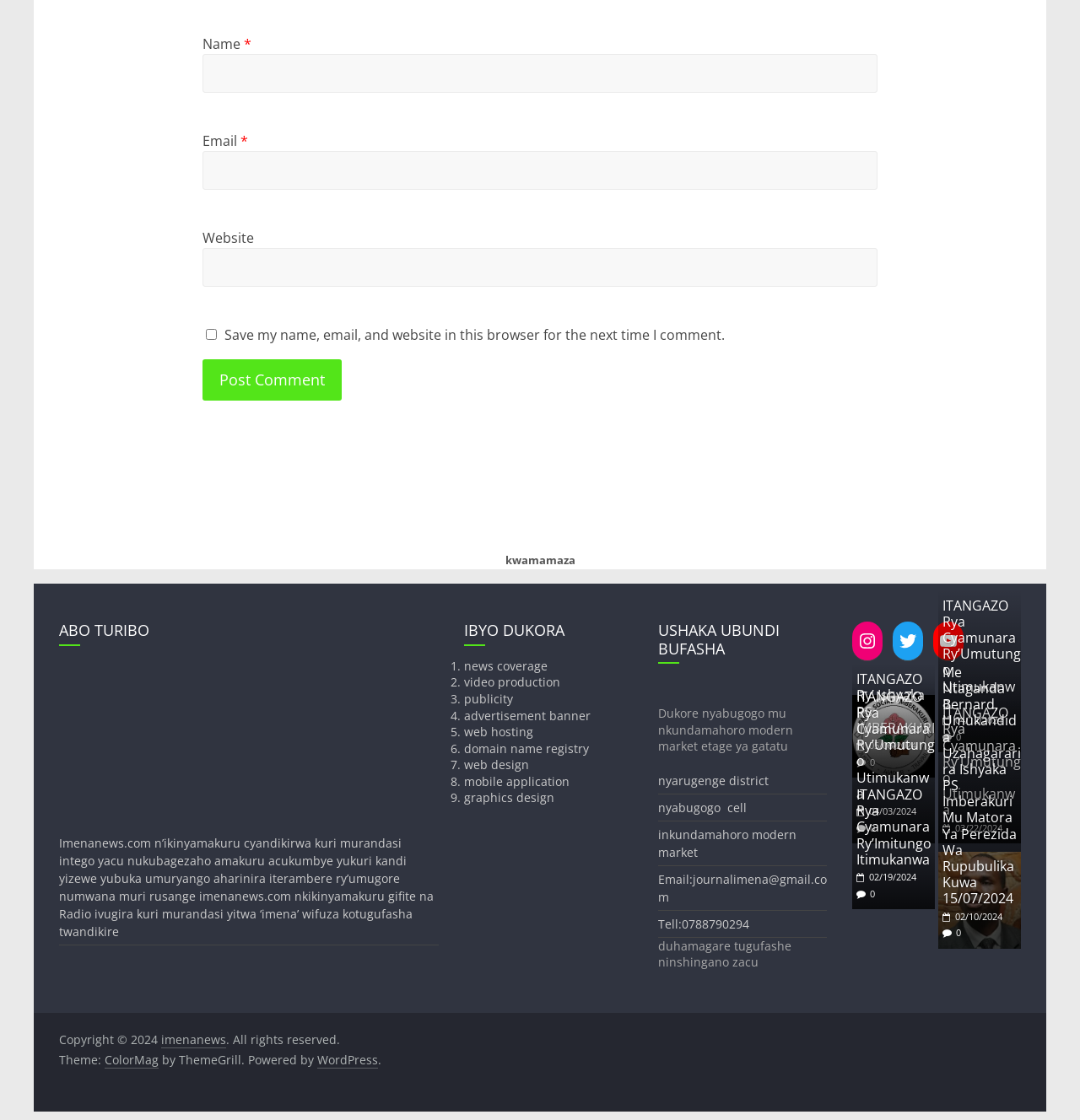What is the purpose of the checkbox?
Answer with a single word or phrase, using the screenshot for reference.

Save comment information